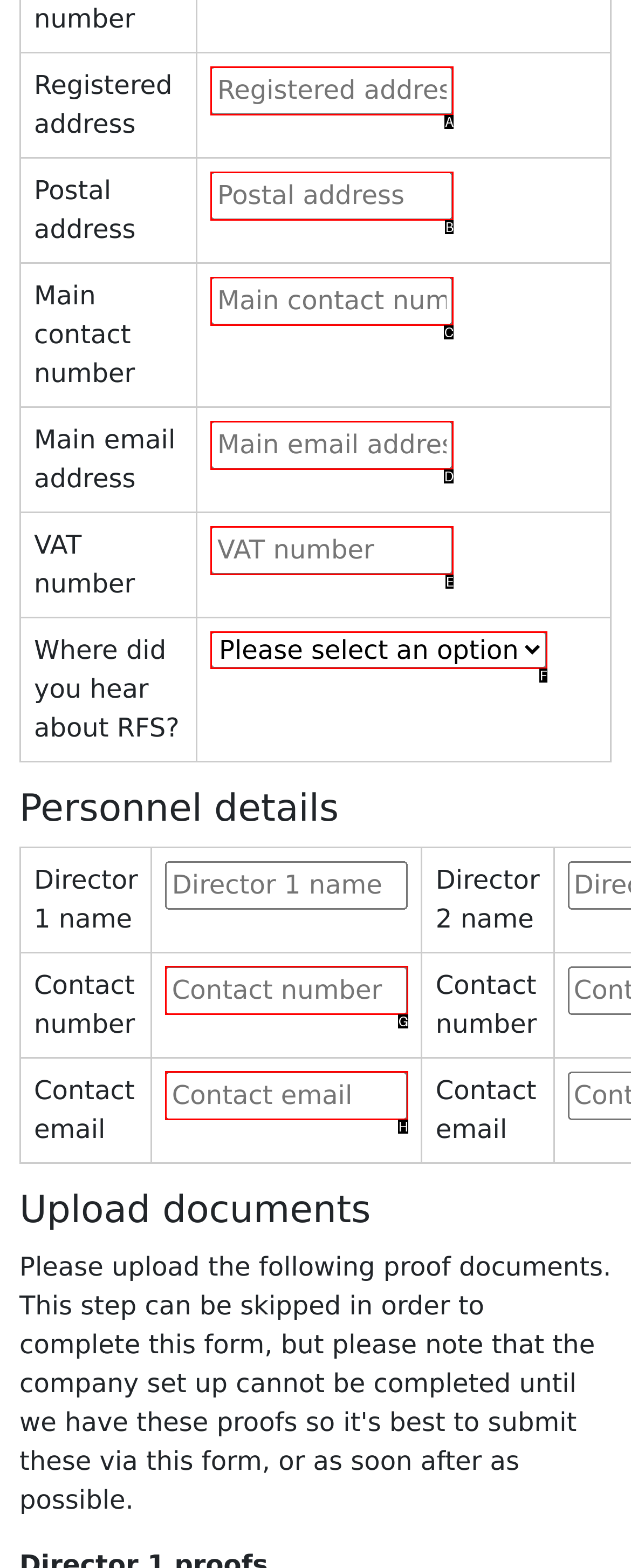Determine the option that best fits the description: name="esig-sif-1645196830441" placeholder="Contact email"
Reply with the letter of the correct option directly.

H